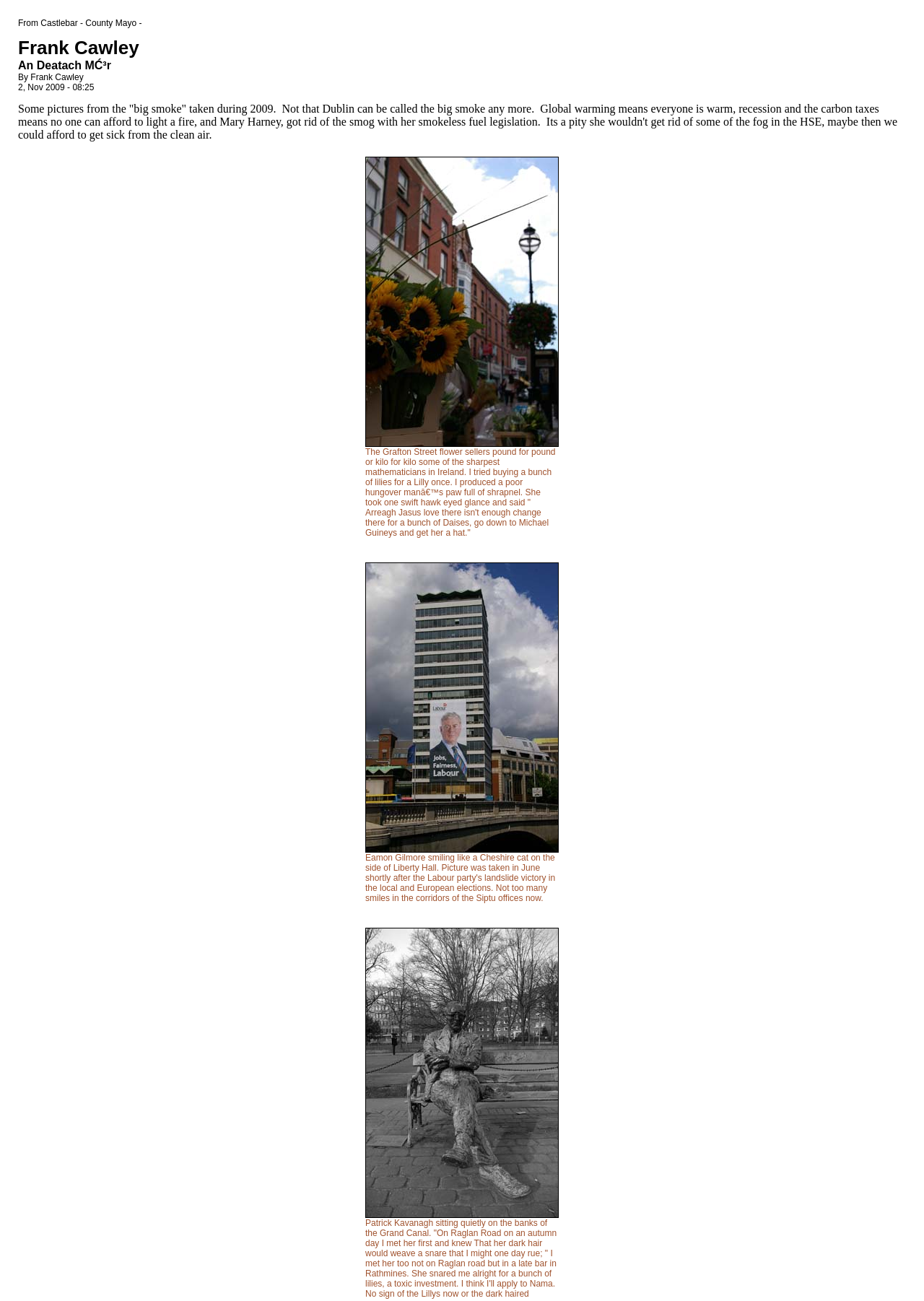What is the subject of the first image?
Could you give a comprehensive explanation in response to this question?

I read the text associated with the first image, which is 'Dublin_Jun14_042.jpg The Grafton Street flower sellers...', and determined that the subject of the image is the Grafton Street flower sellers.